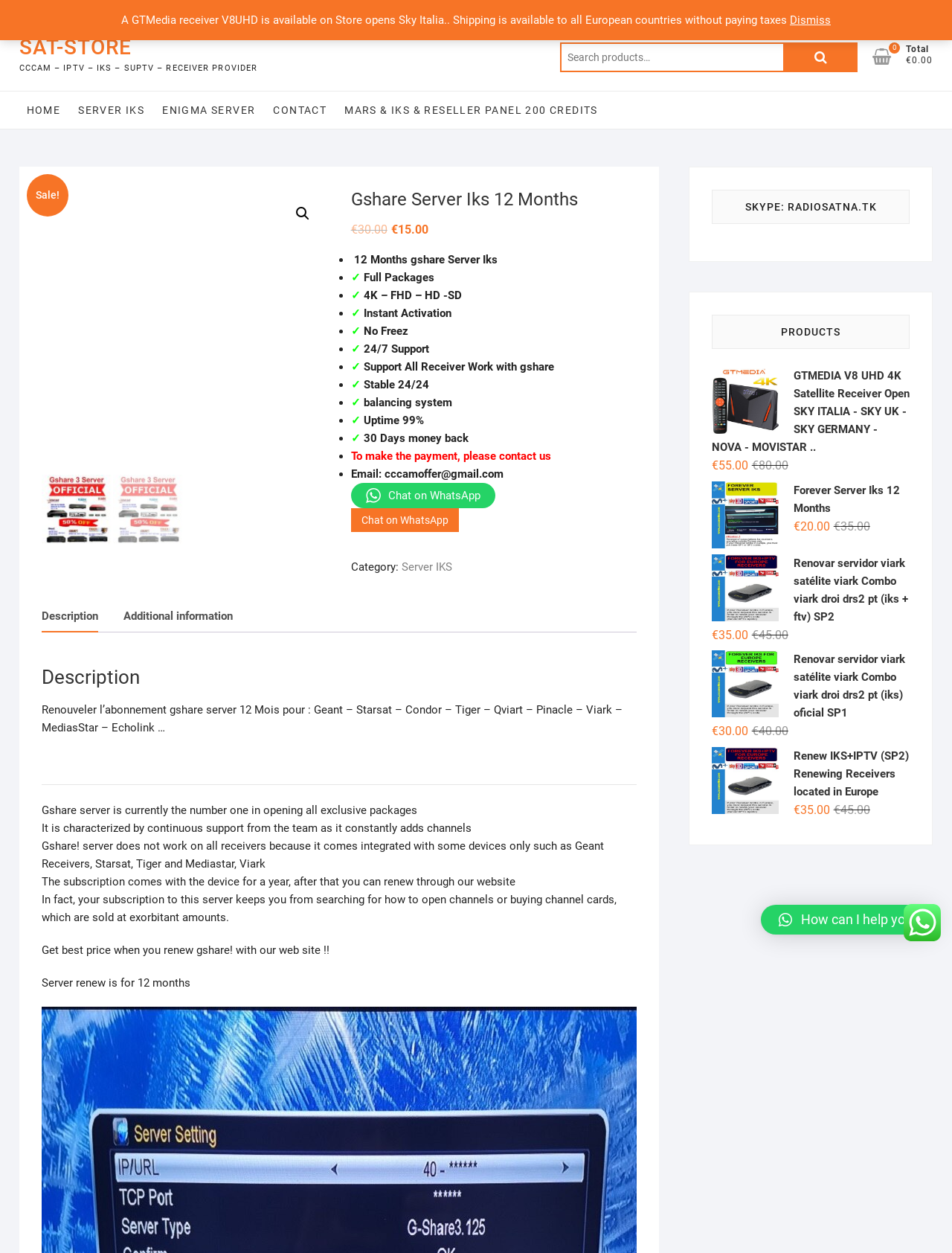Generate an in-depth caption that captures all aspects of the webpage.

This webpage is about Gshare Server Online, specifically the renewal subscription plan for 12 months. At the top, there is a heading "SAT-STORE" and a link with the same text. Below it, there is a static text "CCCAM – IPTV – IKS – SUPTV – RECEIVER PROVIDER". 

On the top right, there is a search bar with a search button and a link with a cart icon. Next to it, there is a static text "Total" and the amount "€0.00". 

The main menu is located on the left side, with links to "HOME", "SERVER IKS", "ENIGMA SERVER", "CONTACT", and "MARS & IKS & RESELLER PANEL 200 CREDITS". 

Below the main menu, there is a section with a "Sale!" label and a link to "Renew Gshare Server Online" with an image. This link is repeated twice, with the same image. There are also two small images above the links. 

The main content of the webpage is about the Gshare Server Iks 12 Months plan. There is a heading with the plan name, and below it, there are two paragraphs comparing the original and current prices. 

Following the price comparison, there is a list of features and benefits of the plan, including 12 months of gshare Server Iks, full packages, 4K-FHD-HD-SD channels, instant activation, no freezing, 24/7 support, and more. 

Below the list, there is a section with a "Chat on WhatsApp" button and an image of a WhatsApp logo. There is also a link to "Chat on WhatsApp" and an email address "cccamoffer@gmail.com". 

The webpage also has a category section with a link to "Server IKS". 

At the bottom, there is a tab list with two tabs: "Description" and "Additional information". The "Description" tab is selected by default, and it contains a detailed description of the Gshare server, its features, and benefits.